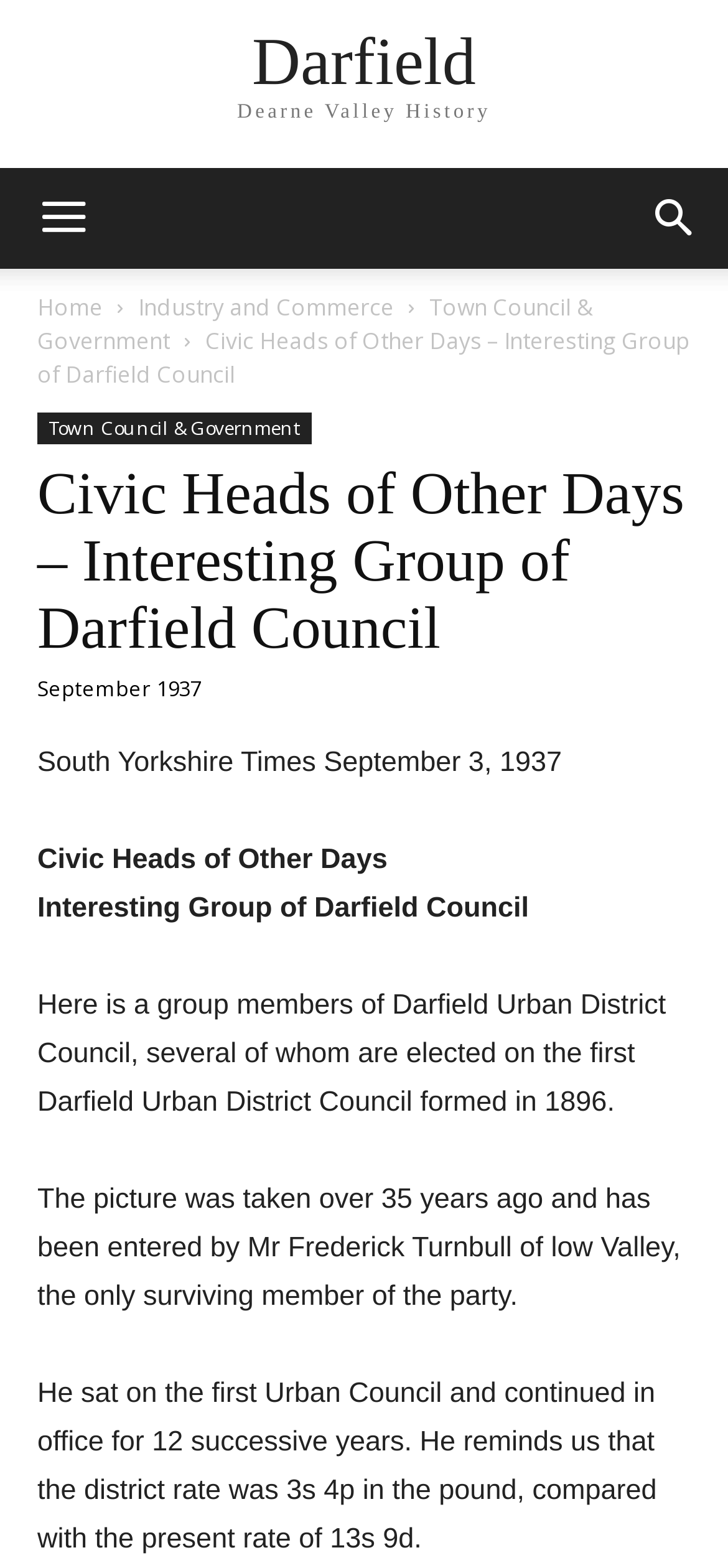Answer this question in one word or a short phrase: What is the current district rate?

13s 9d